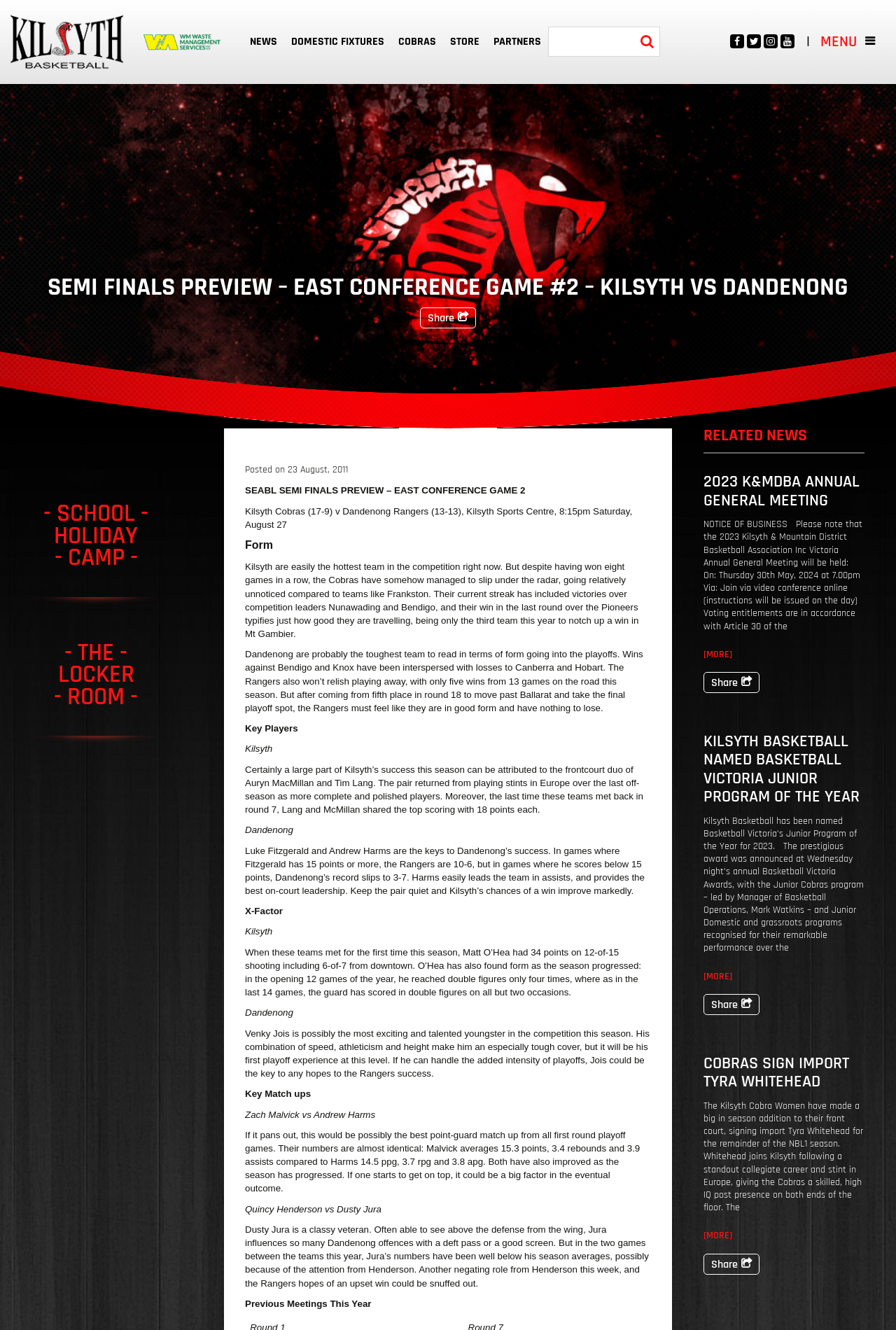Locate the bounding box coordinates of the element you need to click to accomplish the task described by this instruction: "Share the current article".

[0.469, 0.231, 0.531, 0.247]